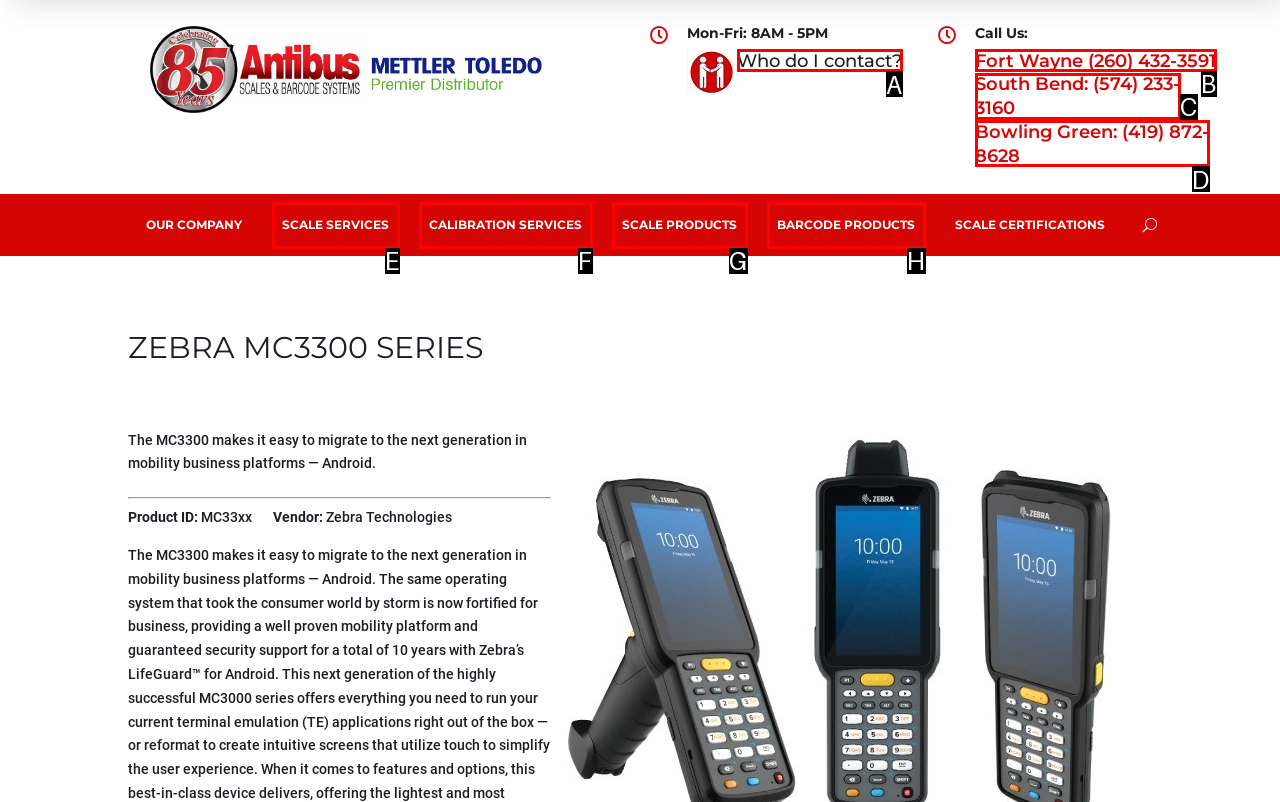Identify the correct UI element to click on to achieve the following task: Call the Fort Wayne phone number Respond with the corresponding letter from the given choices.

B